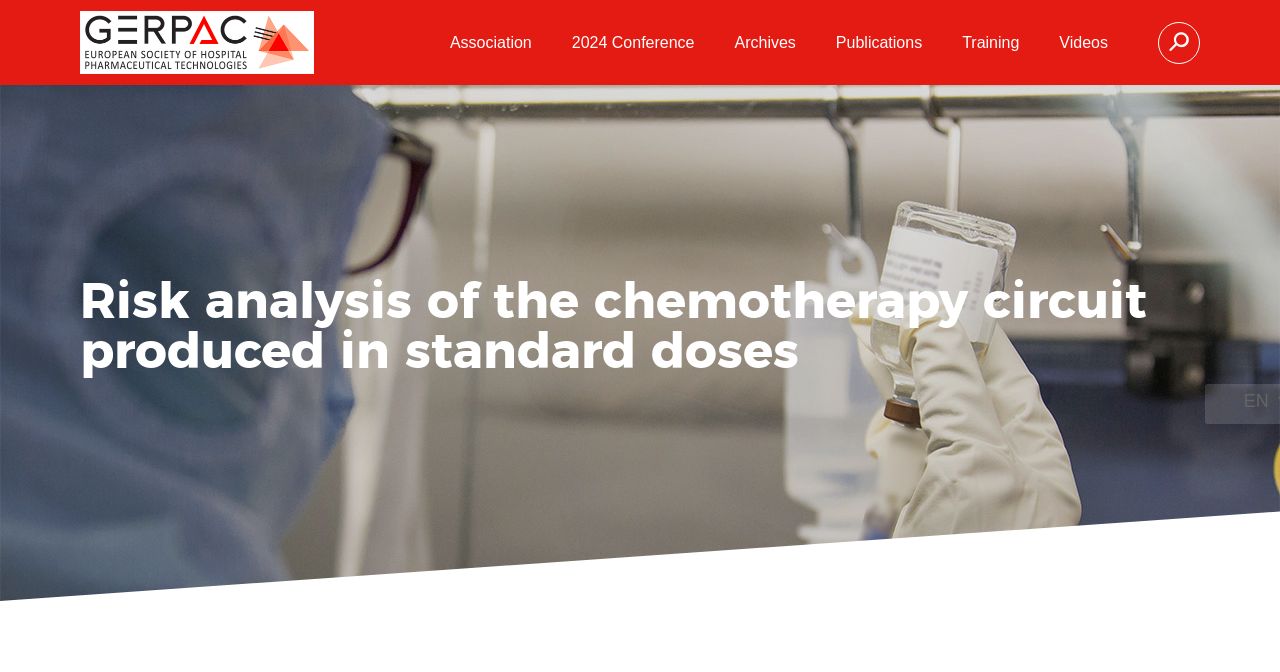What is the name of the association?
Answer with a single word or phrase by referring to the visual content.

GERPAC